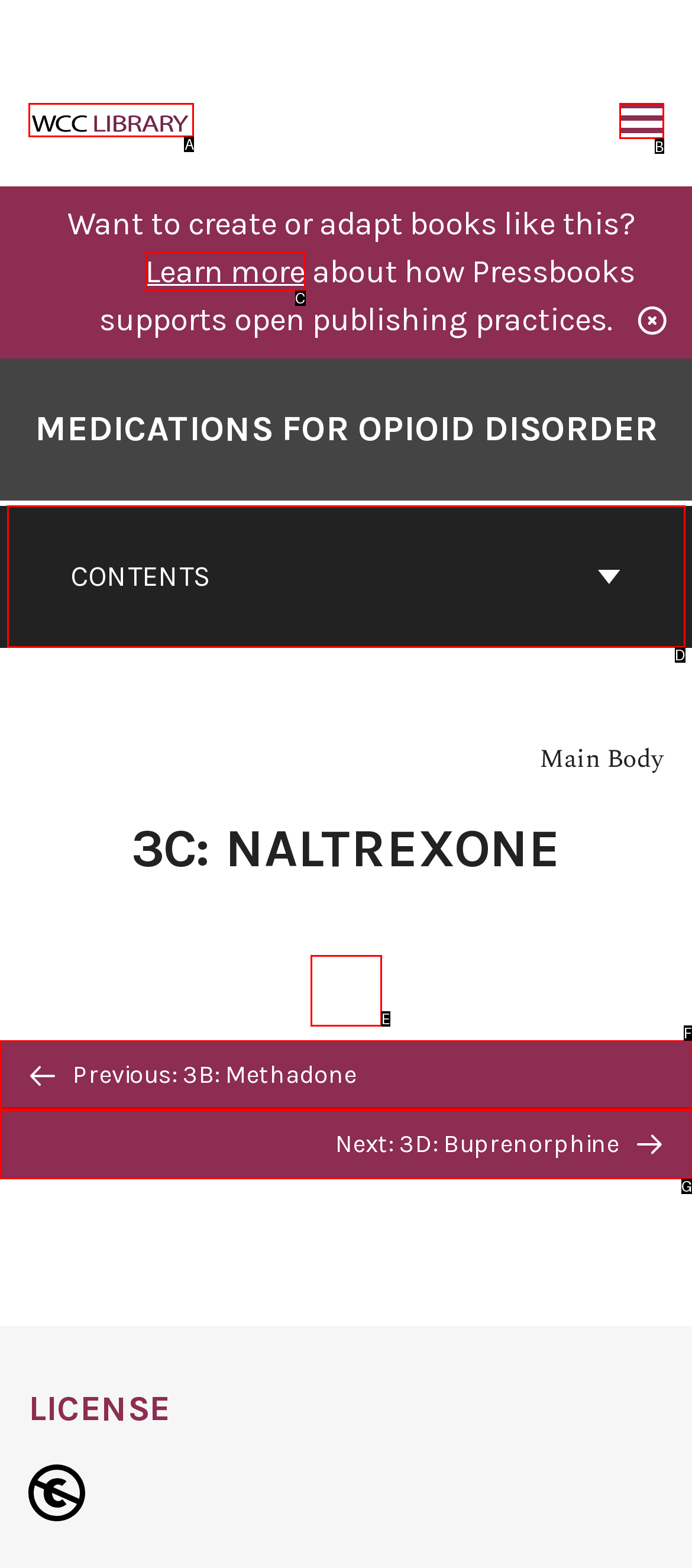Looking at the description: Learn more, identify which option is the best match and respond directly with the letter of that option.

C